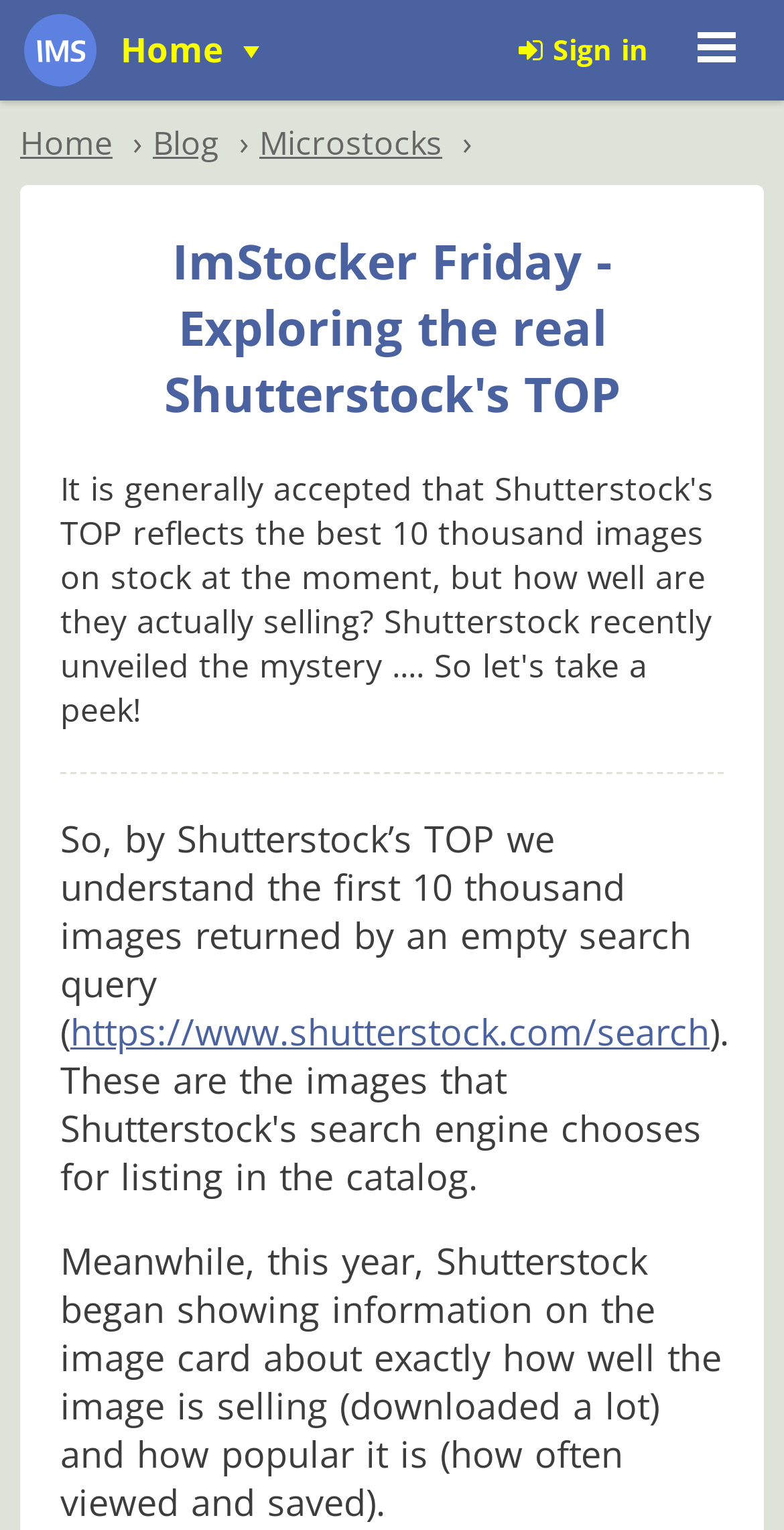Detail the webpage's structure and highlights in your description.

The webpage is about exploring the real Shutterstock's TOP, with a focus on understanding the top 10,000 images on the stock platform. At the top left, there is a link with no text, followed by a "Home" static text element. To the right of "Home", there is a "Sign in" link with an icon. Below these elements, there are three links in a row: "Home", "Blog", and "Microstocks".

The main content of the webpage is headed by a large header that spans almost the entire width of the page, with the title "ImStocker Friday - Exploring the real Shutterstock's TOP". Below the header, there is a block of text that explains what Shutterstock's TOP means, stating that it refers to the first 10,000 images returned by an empty search query. This text is accompanied by a link to Shutterstock's search page.

Further down, there is another block of text that discusses how Shutterstock has started showing information on image cards about the image's sales and popularity. This text takes up most of the lower half of the page. Overall, the webpage has a simple layout with a focus on presenting information about Shutterstock's TOP images.